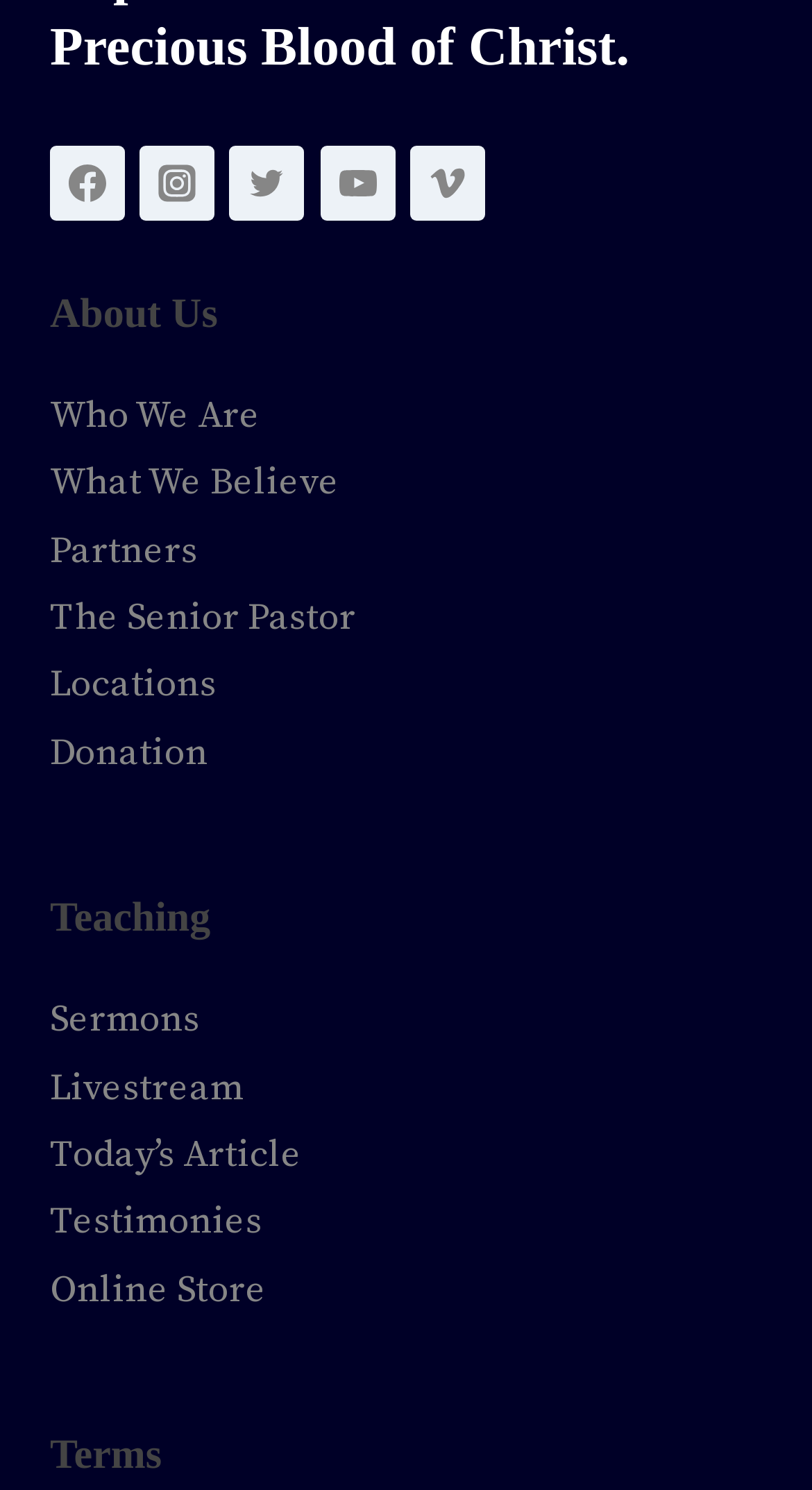Please identify the bounding box coordinates of the area that needs to be clicked to fulfill the following instruction: "watch Livestream."

[0.062, 0.713, 0.3, 0.745]